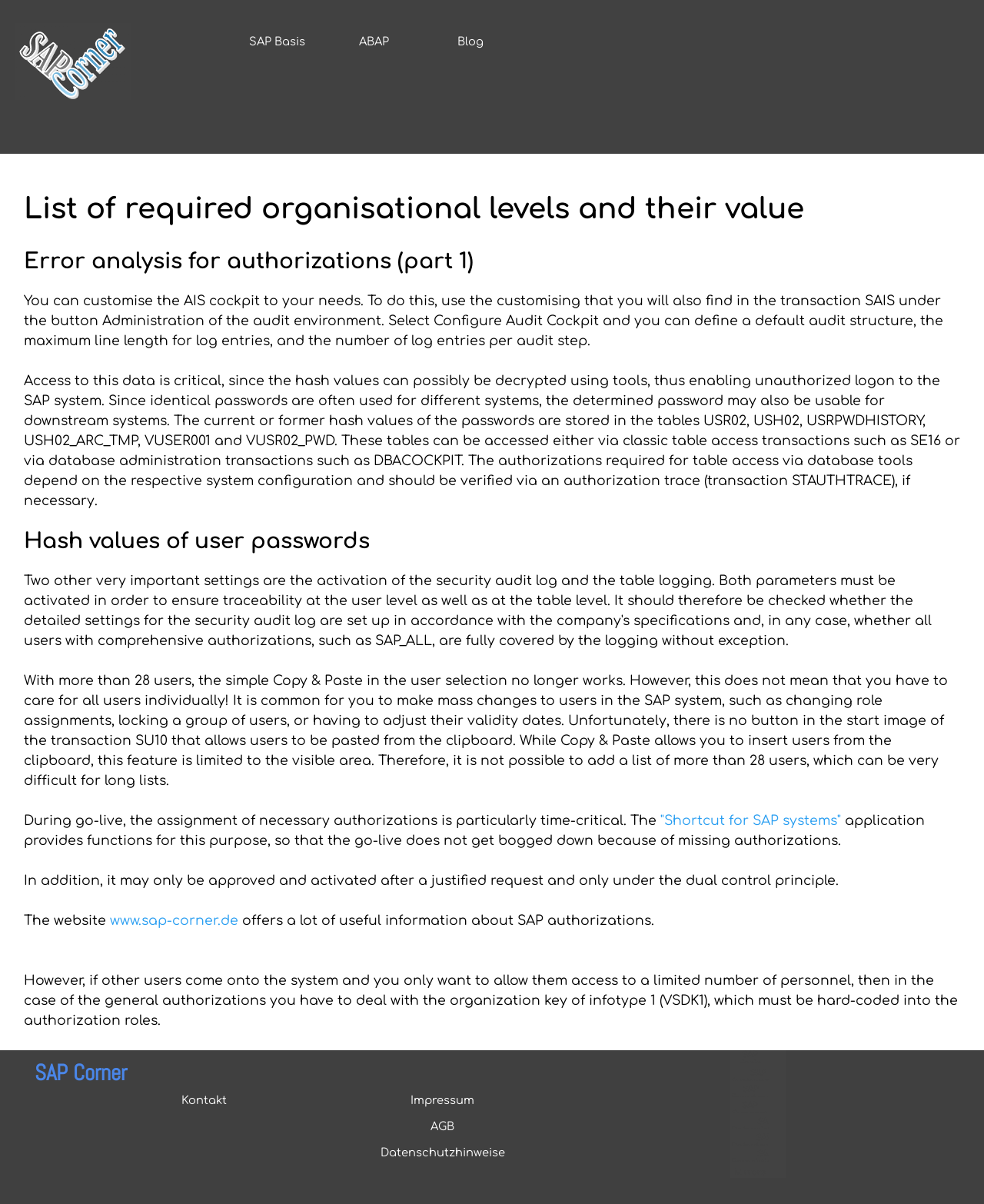What is the purpose of the AIS cockpit?
Based on the image, respond with a single word or phrase.

Customize audit environment